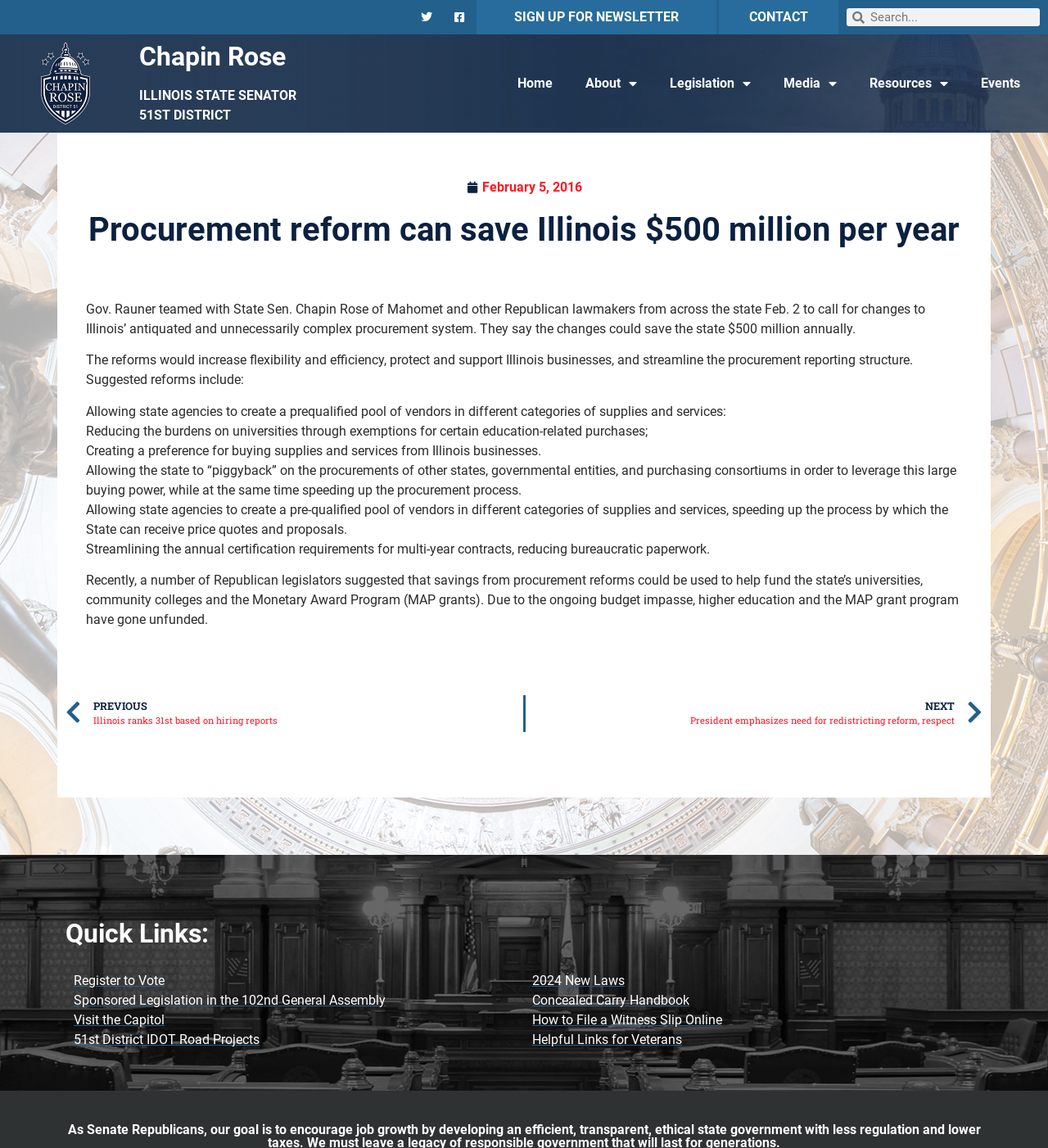Pinpoint the bounding box coordinates of the area that must be clicked to complete this instruction: "Search for something".

[0.808, 0.007, 0.992, 0.023]